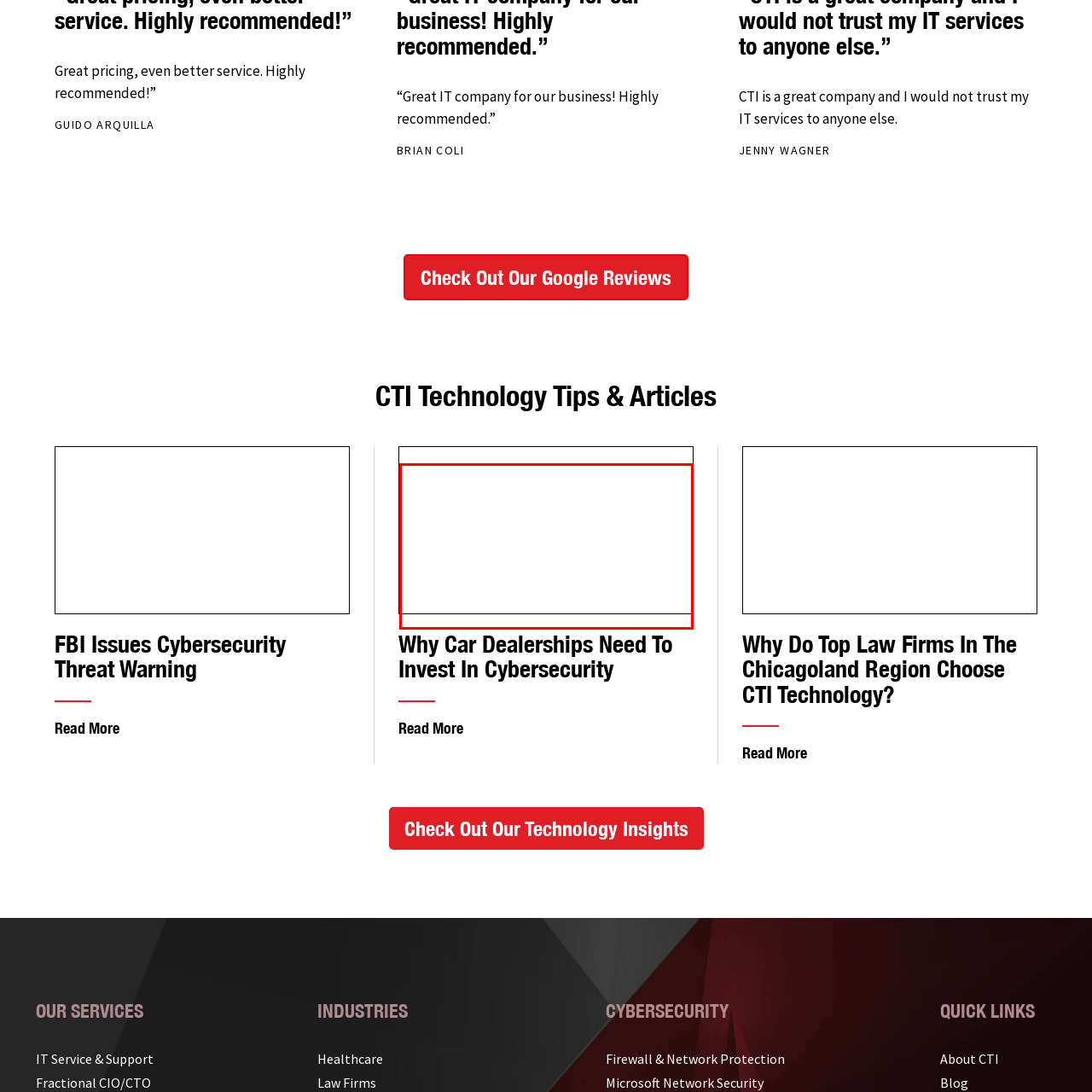Explain in detail what is shown in the red-bordered image.

The image highlights an article titled "Why Car Dealerships Need To Invest In Cybersecurity." This visually engaging graphic serves to draw attention to the importance of cybersecurity within the automotive industry, emphasizing the evolving threats and the necessity for dealerships to protect sensitive data. Positioned prominently on the webpage, it complements the adjacent links, enhancing the reader’s understanding of the topic while encouraging exploration of related resources. The article likely covers strategies and best practices specific to the automotive sector, showcasing the significance of proactive measures in safeguarding against cyber threats.